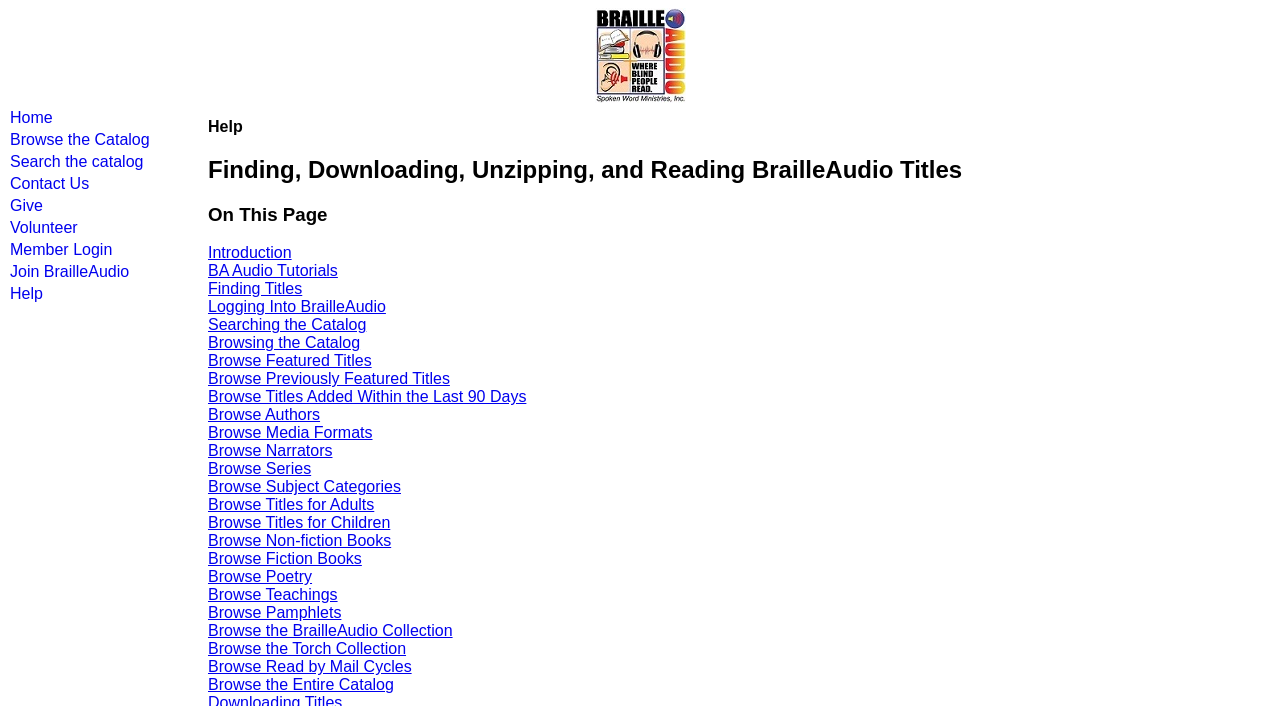How many links are there in the navigation menu?
Provide an in-depth answer to the question, covering all aspects.

The navigation menu is located at the top left of the page, and it contains 8 links: 'Home', 'Browse the Catalog', 'Search the catalog', 'Contact Us', 'Give', 'Volunteer', 'Member Login', and 'Join BrailleAudio'.